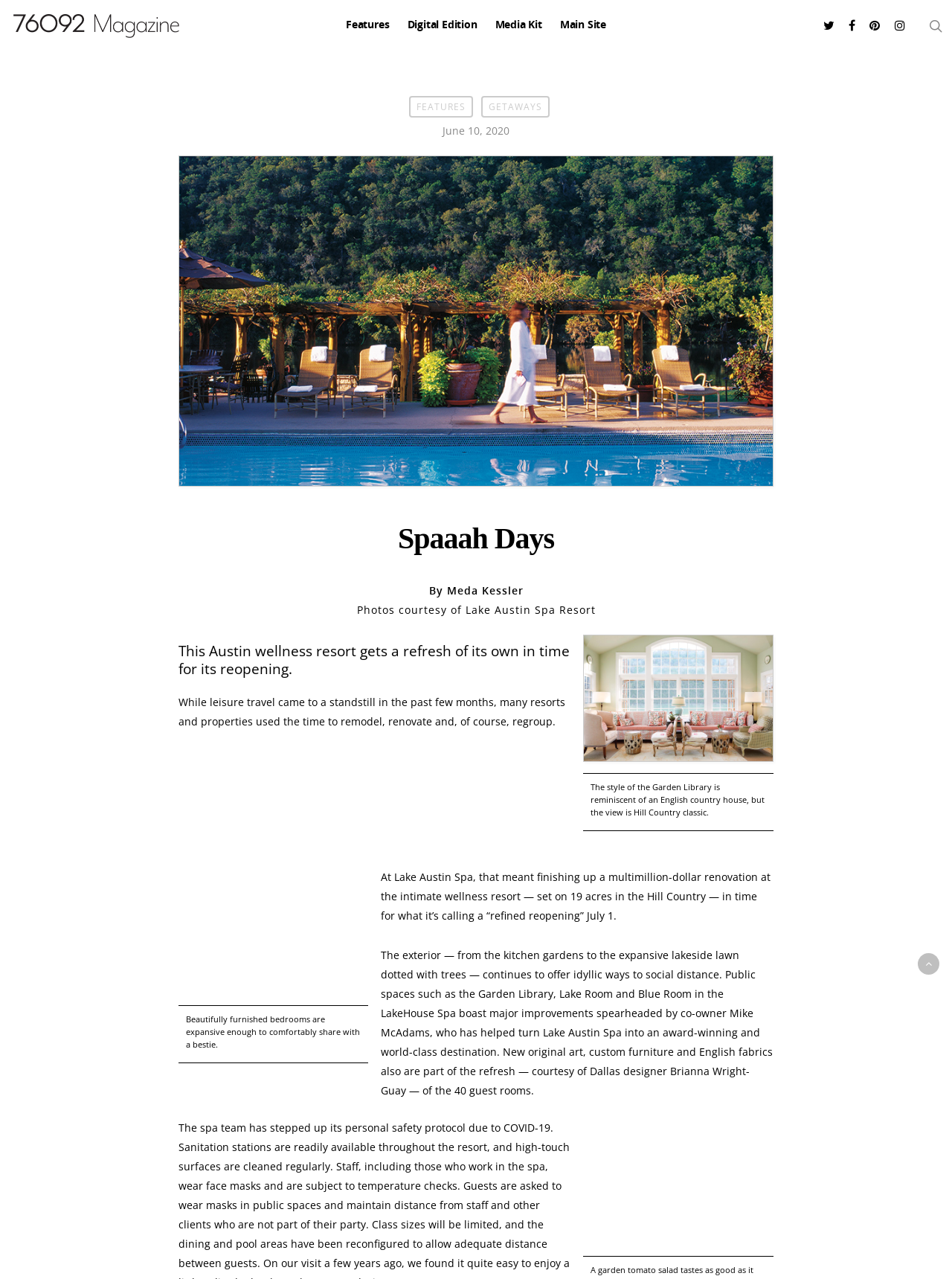Locate the bounding box coordinates of the area where you should click to accomplish the instruction: "go to 76092 Magazine".

[0.008, 0.006, 0.194, 0.035]